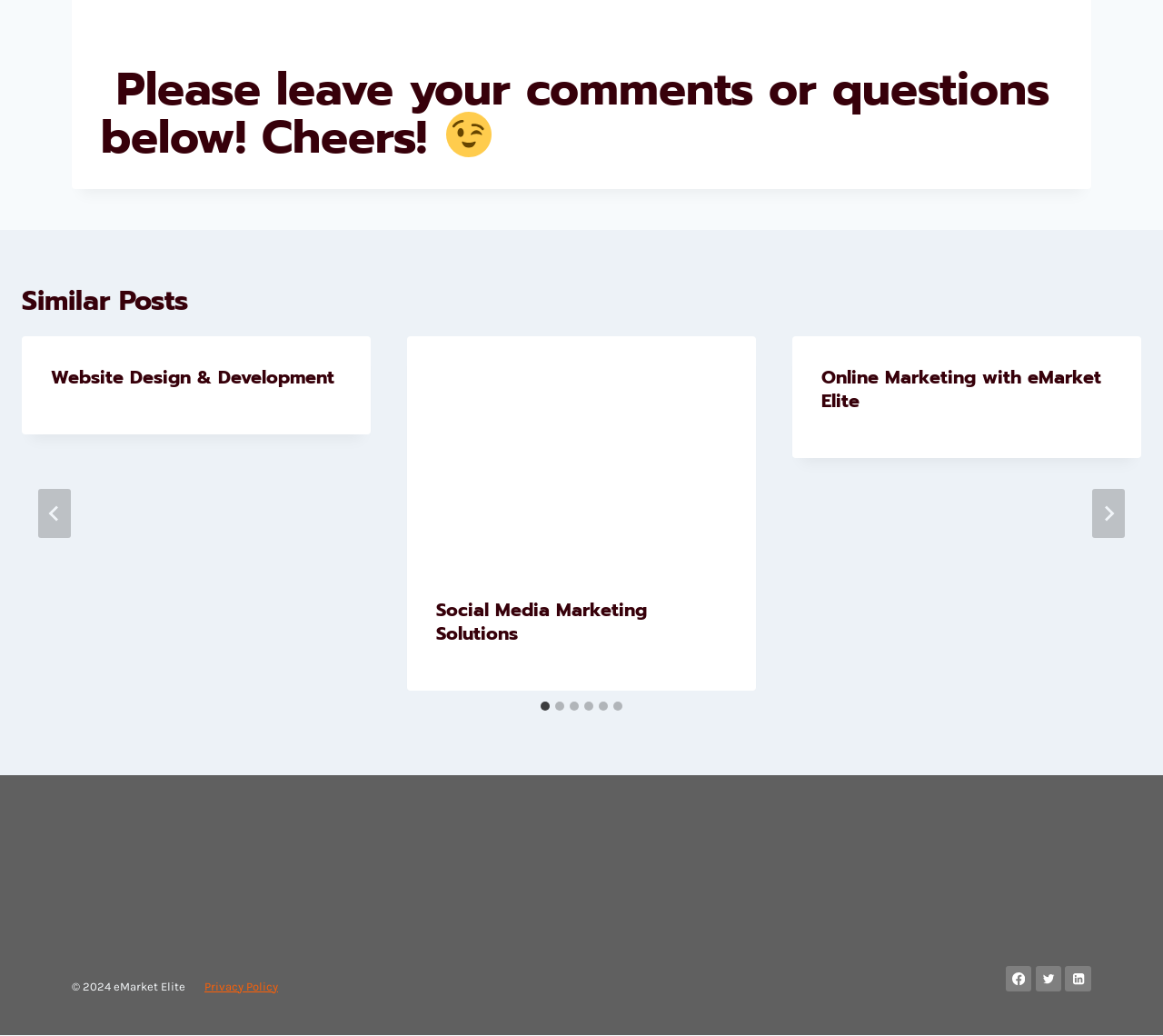Respond to the question below with a concise word or phrase:
What is the purpose of the 'Go to last slide' button?

To go to the last slide